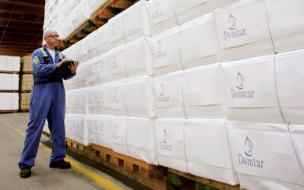What is the setting of the image?
Based on the visual, give a brief answer using one word or a short phrase.

Warehouse environment